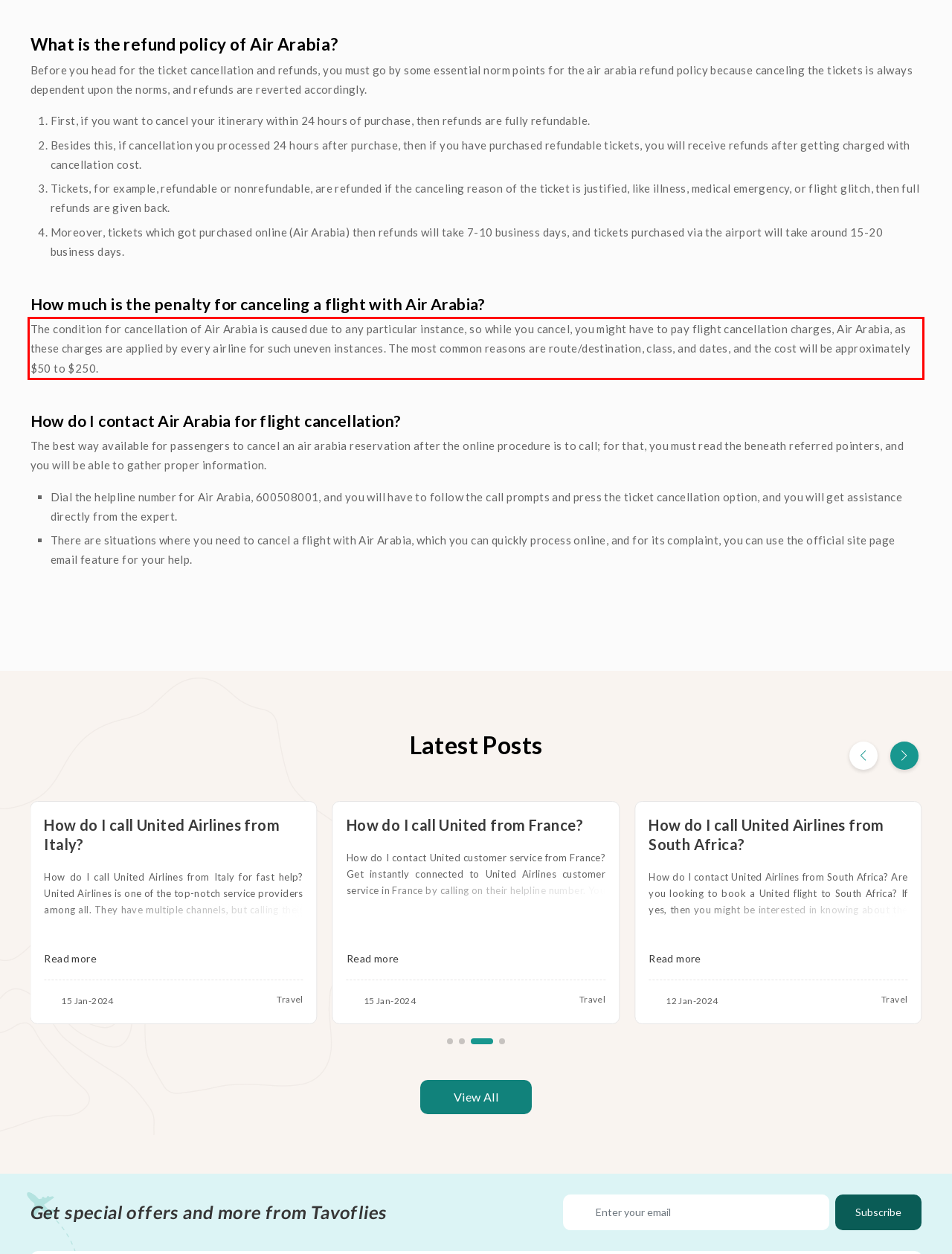Given a screenshot of a webpage containing a red bounding box, perform OCR on the text within this red bounding box and provide the text content.

The condition for cancellation of Air Arabia is caused due to any particular instance, so while you cancel, you might have to pay flight cancellation charges, Air Arabia, as these charges are applied by every airline for such uneven instances. The most common reasons are route/destination, class, and dates, and the cost will be approximately $50 to $250.